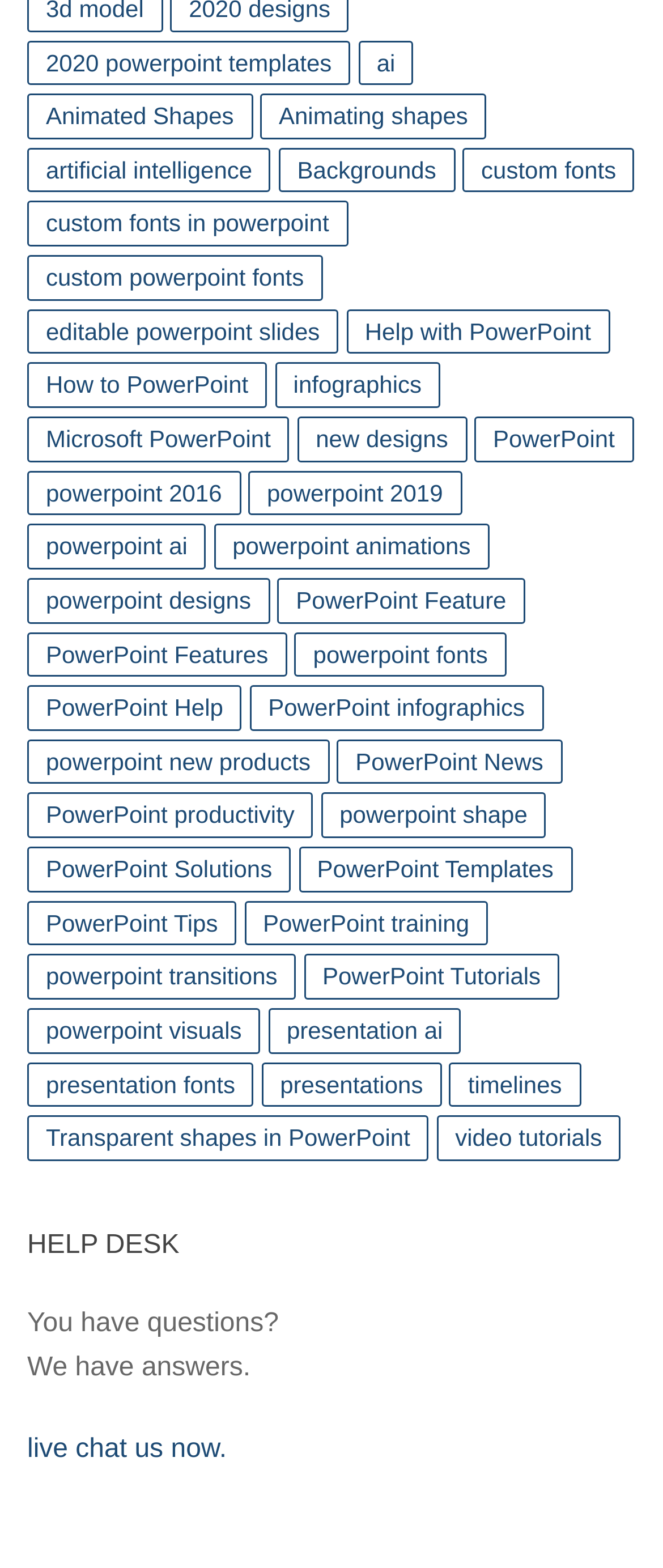Using the information in the image, give a detailed answer to the following question: What is the topic of the webpage?

Based on the links and text on the webpage, it appears that the topic of the webpage is related to PowerPoint, including templates, tutorials, and features.